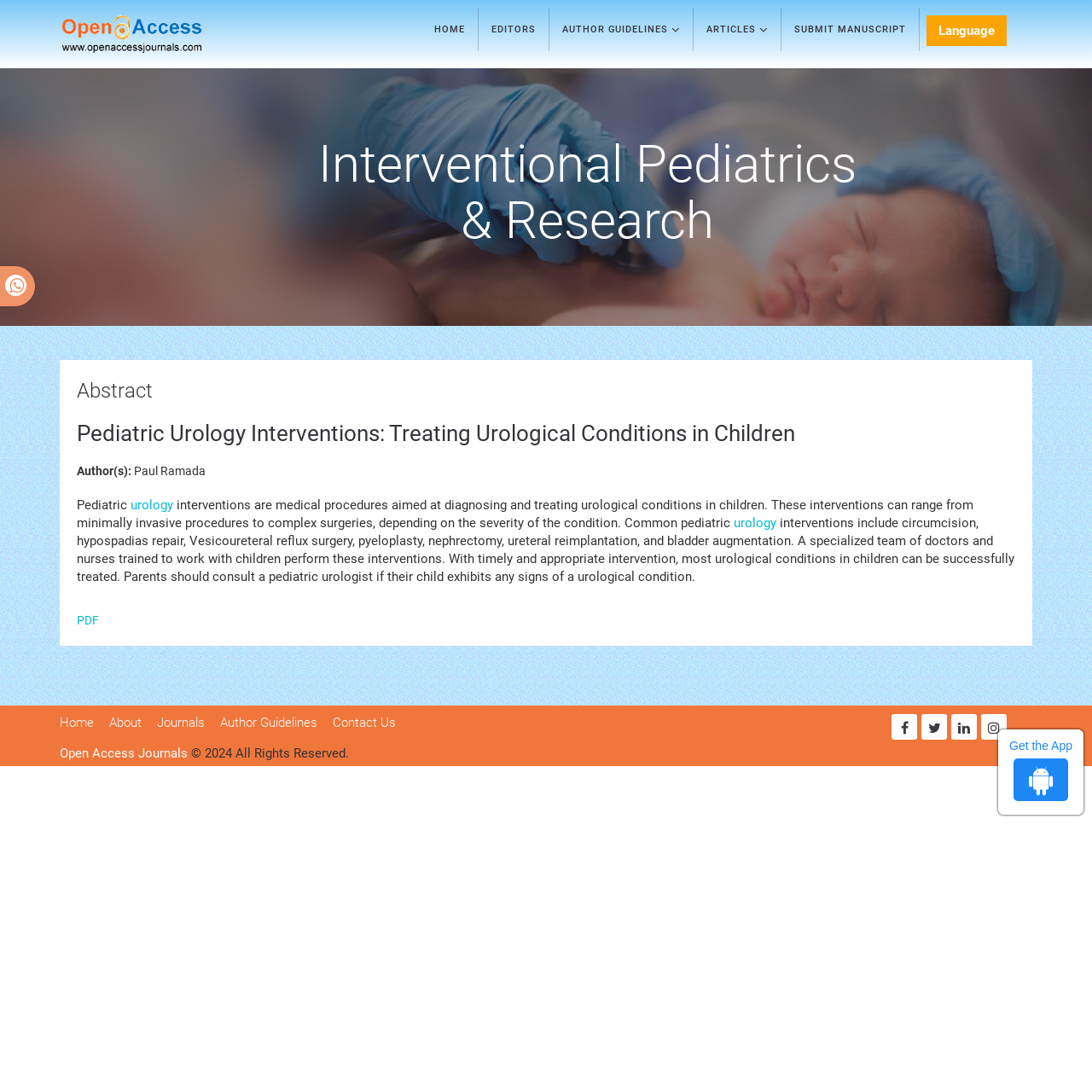Can you specify the bounding box coordinates for the region that should be clicked to fulfill this instruction: "Download PDF".

[0.07, 0.561, 0.091, 0.574]